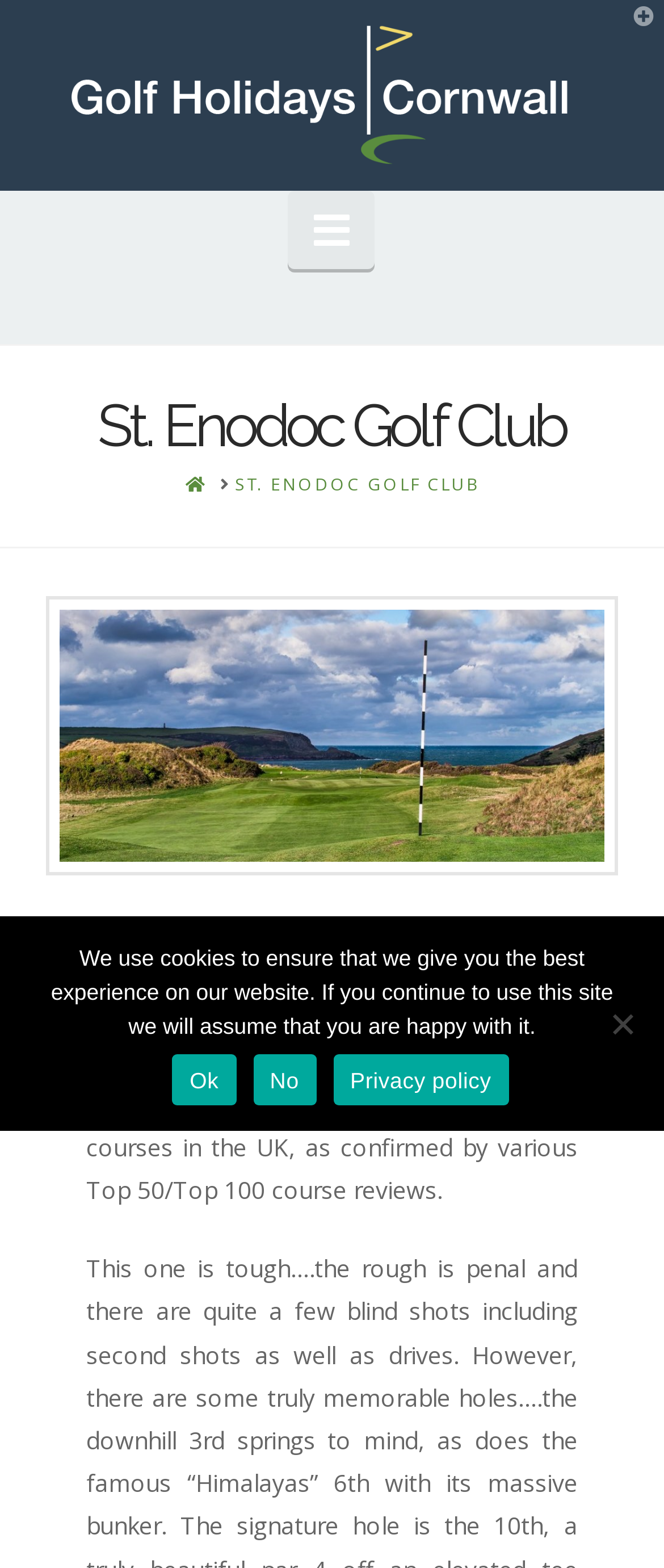Based on the image, provide a detailed and complete answer to the question: 
What is the name of the other course mentioned?

The name of the other course mentioned can be found in the StaticText element on the webpage, which states 'Church Course 18 holes 6243 yards. S.S.S. 69; Holywell Course 18 holes 4134 yards. S.S.S. 61.'.